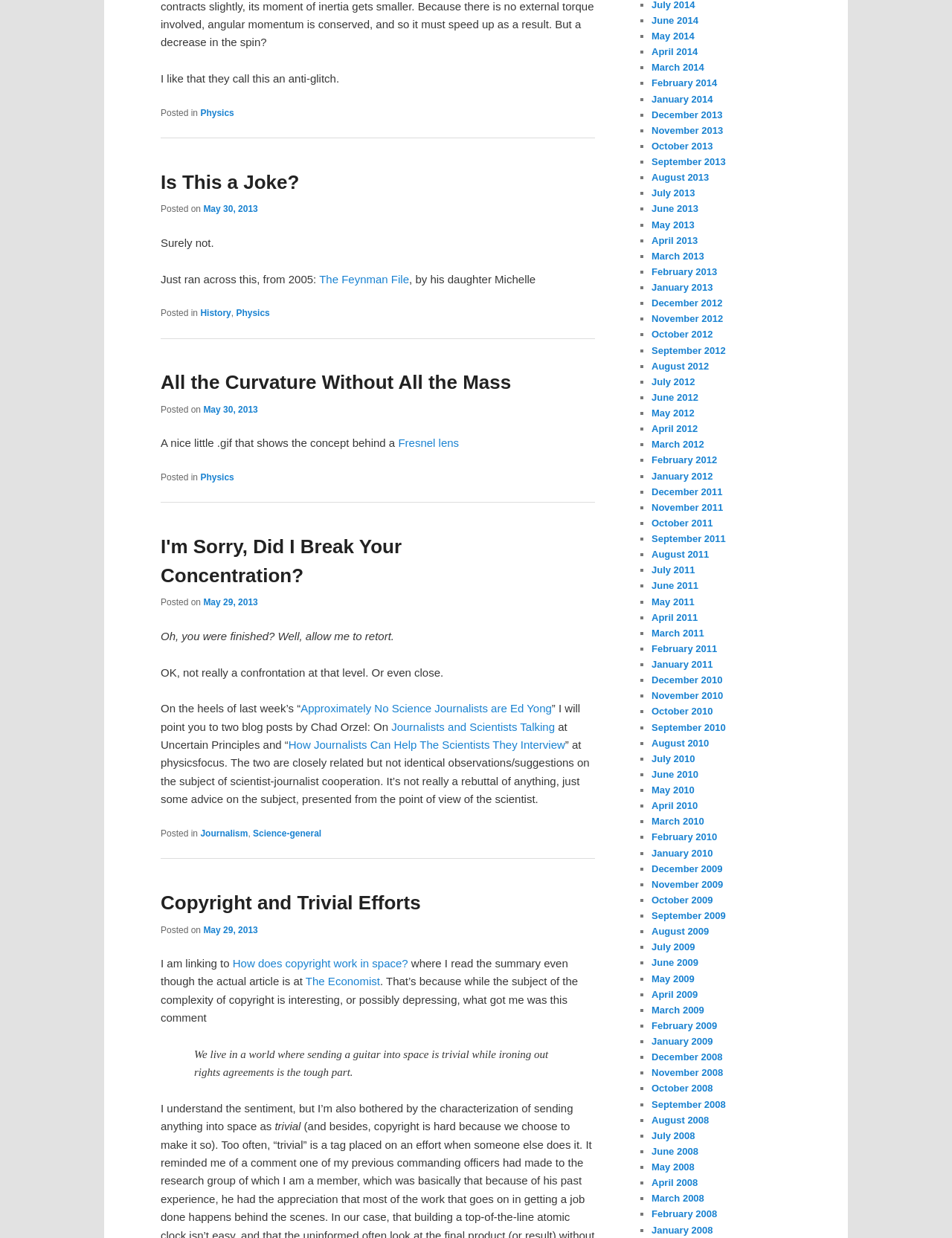Please find the bounding box for the UI element described by: "December 2008".

[0.684, 0.849, 0.759, 0.858]